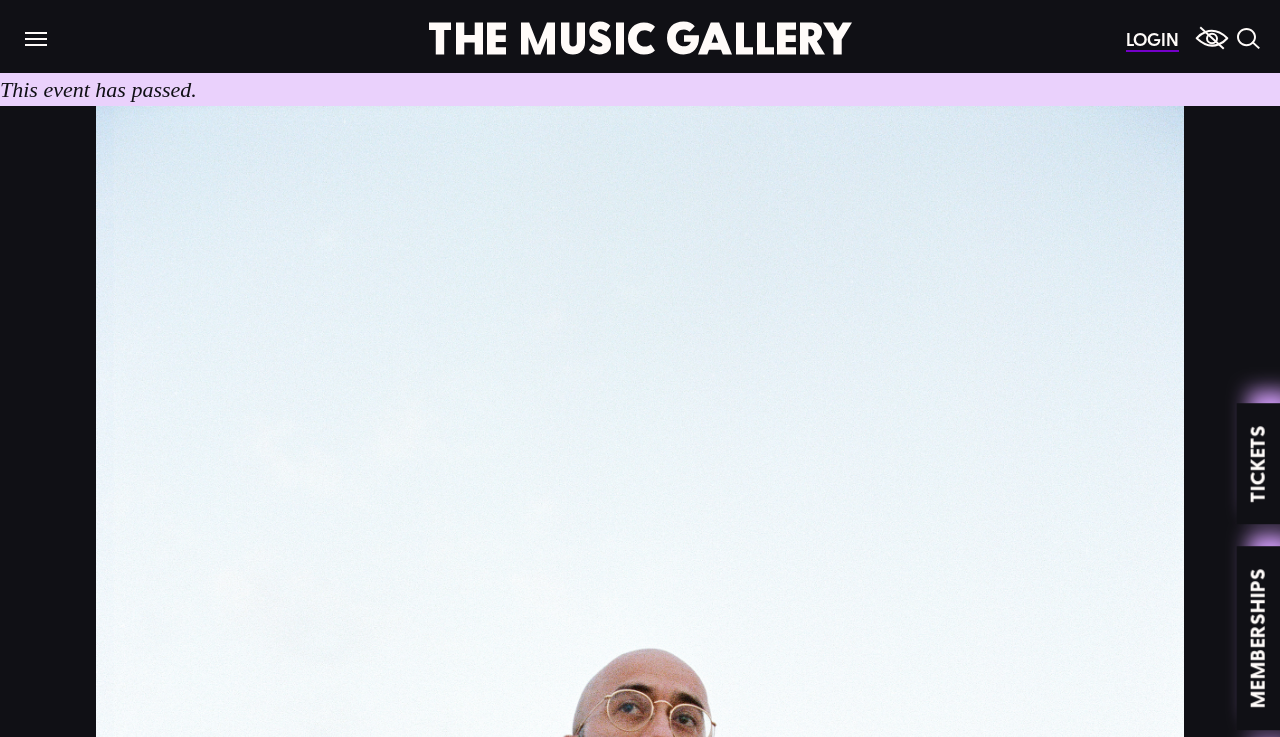What can be done on the top right corner?
Please provide a comprehensive answer based on the visual information in the image.

The top right corner of the webpage contains two buttons, one labeled 'LOGIN' and another labeled 'Search'. This suggests that users can log in to their accounts or search for something on the webpage.